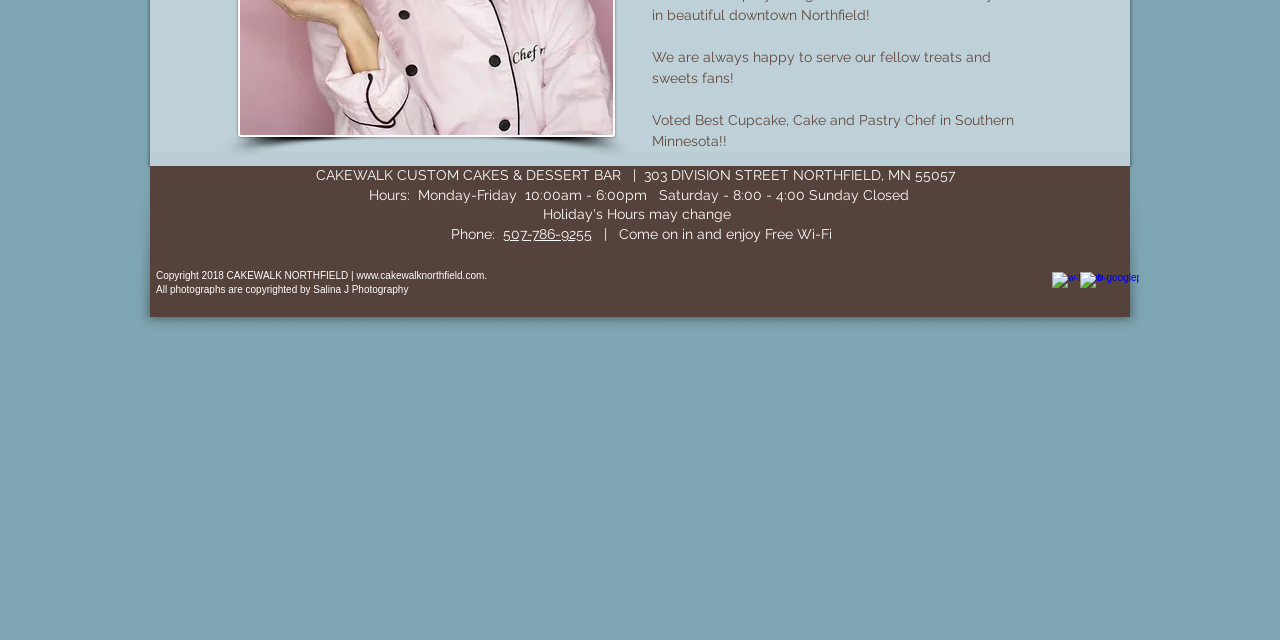Based on the element description aria-label="w-googleplus", identify the bounding box coordinates for the UI element. The coordinates should be in the format (top-left x, top-left y, bottom-right x, bottom-right y) and within the 0 to 1 range.

[0.844, 0.426, 0.862, 0.462]